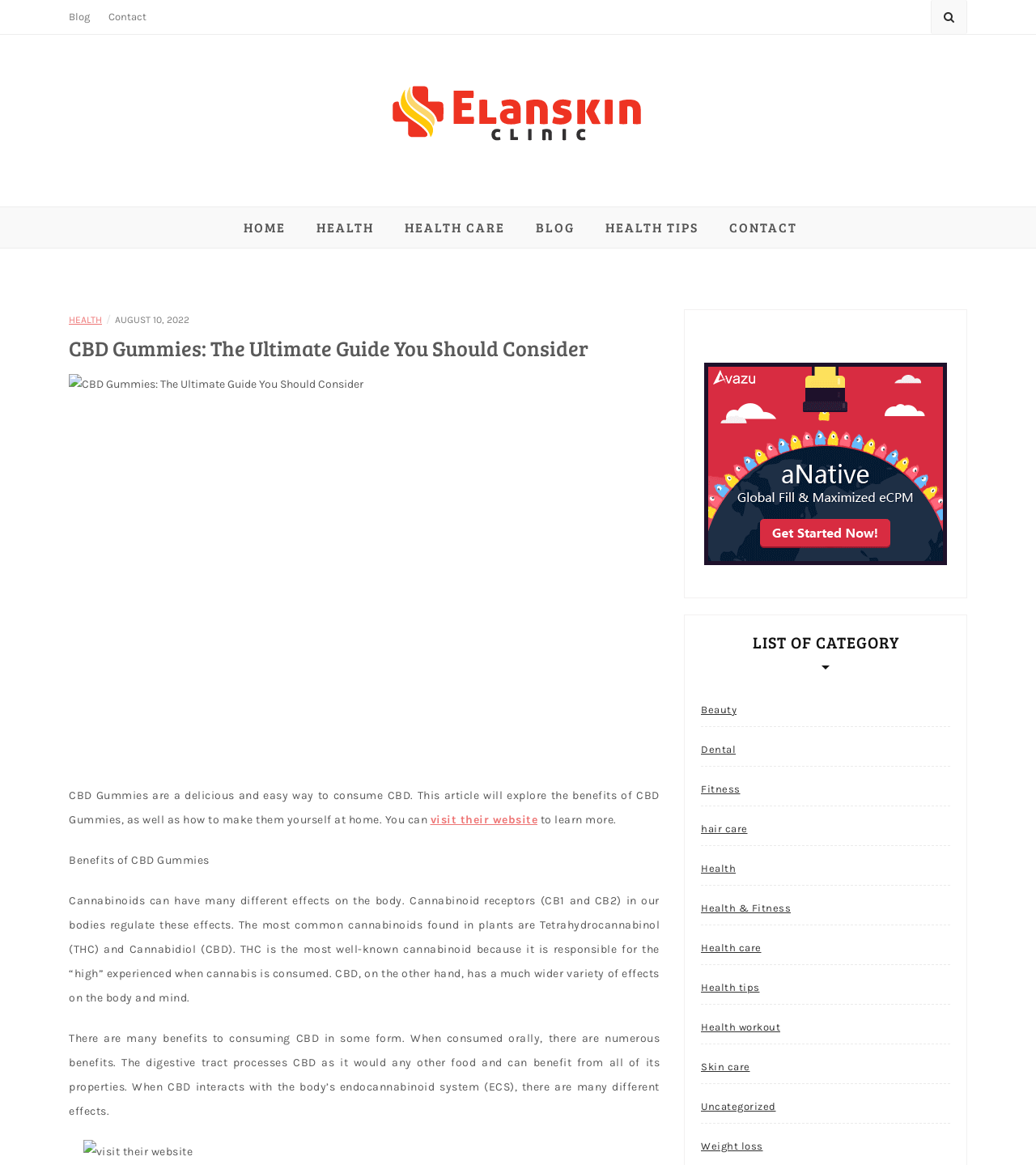Locate the bounding box coordinates of the element's region that should be clicked to carry out the following instruction: "Visit the 'Elanskinclinic- Keep your skin fresh' website". The coordinates need to be four float numbers between 0 and 1, i.e., [left, top, right, bottom].

[0.379, 0.072, 0.621, 0.136]